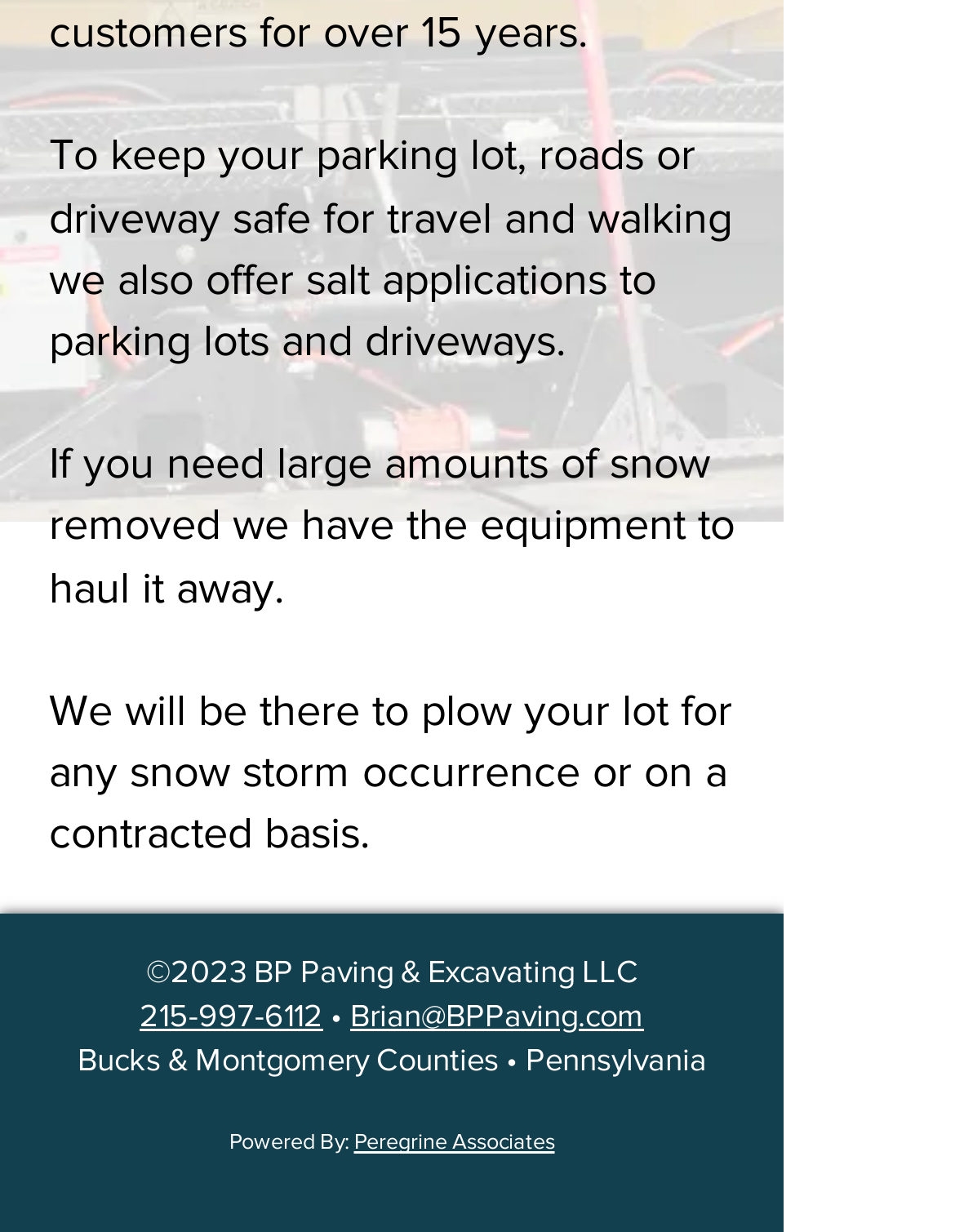Using the webpage screenshot and the element description Peregrine Associates, determine the bounding box coordinates. Specify the coordinates in the format (top-left x, top-left y, bottom-right x, bottom-right y) with values ranging from 0 to 1.

[0.371, 0.915, 0.581, 0.937]